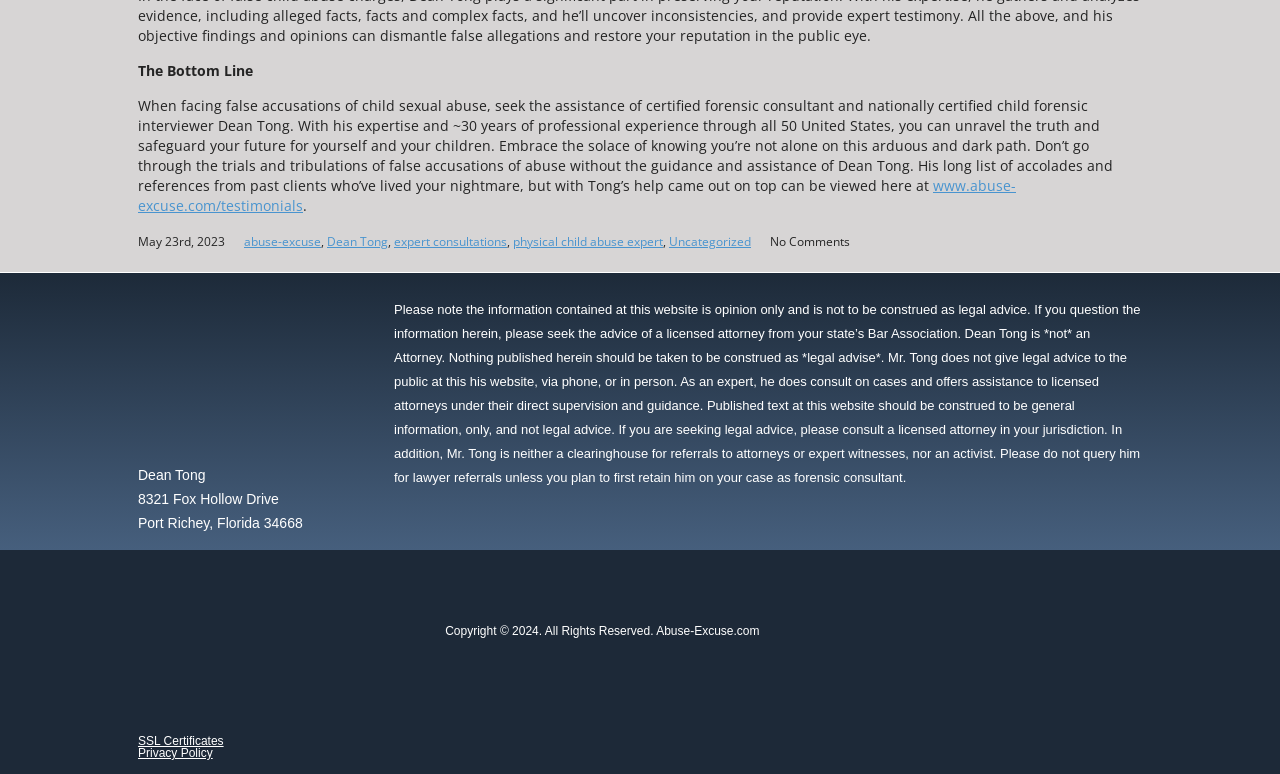Determine the bounding box coordinates (top-left x, top-left y, bottom-right x, bottom-right y) of the UI element described in the following text: physical child abuse expert

[0.401, 0.301, 0.518, 0.323]